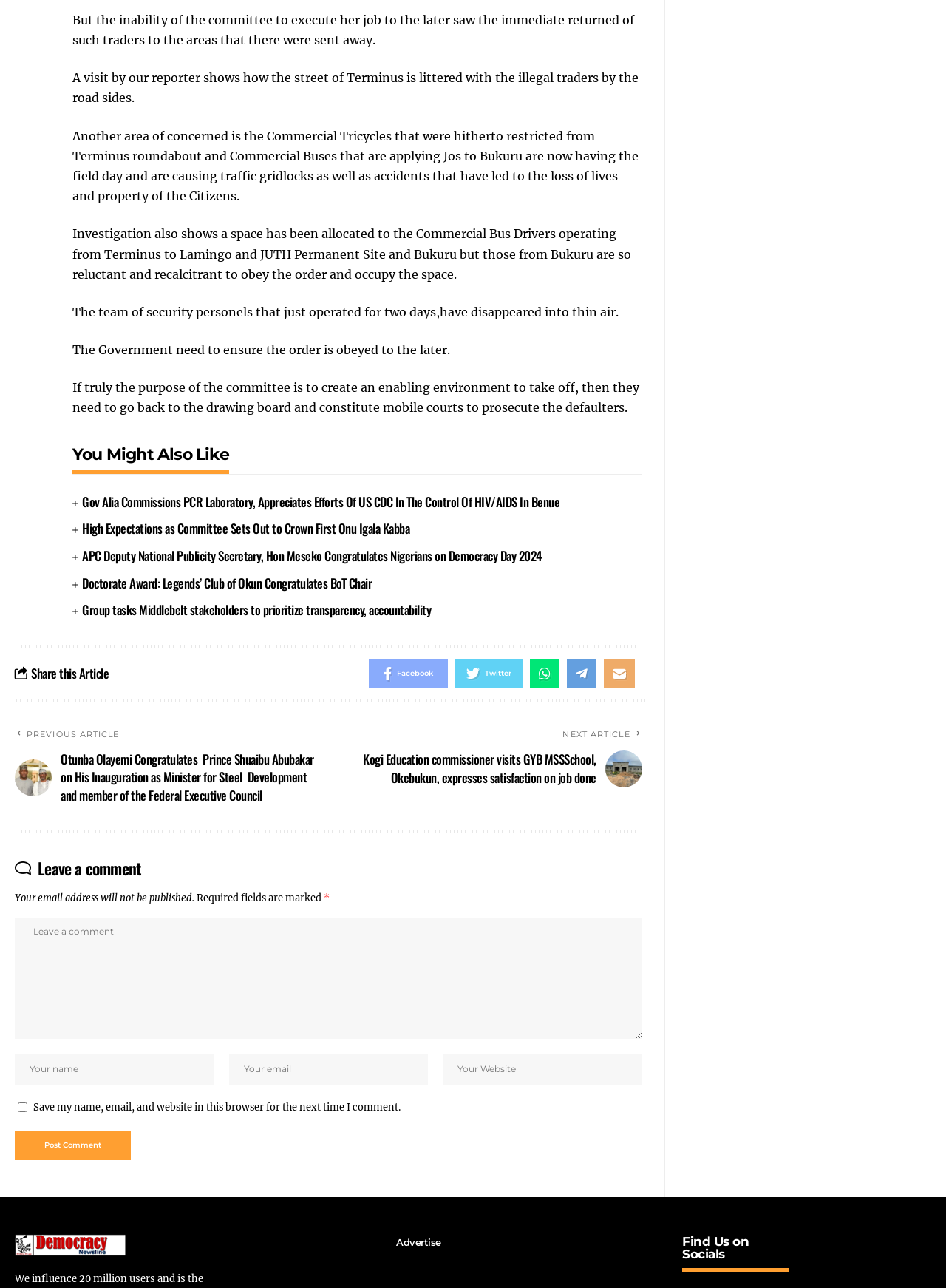Please find and report the bounding box coordinates of the element to click in order to perform the following action: "Click on the 'Gov Alia Commissions PCR Laboratory, Appreciates Efforts Of US CDC In The Control Of HIV/AIDS In Benue' link". The coordinates should be expressed as four float numbers between 0 and 1, in the format [left, top, right, bottom].

[0.087, 0.382, 0.592, 0.396]